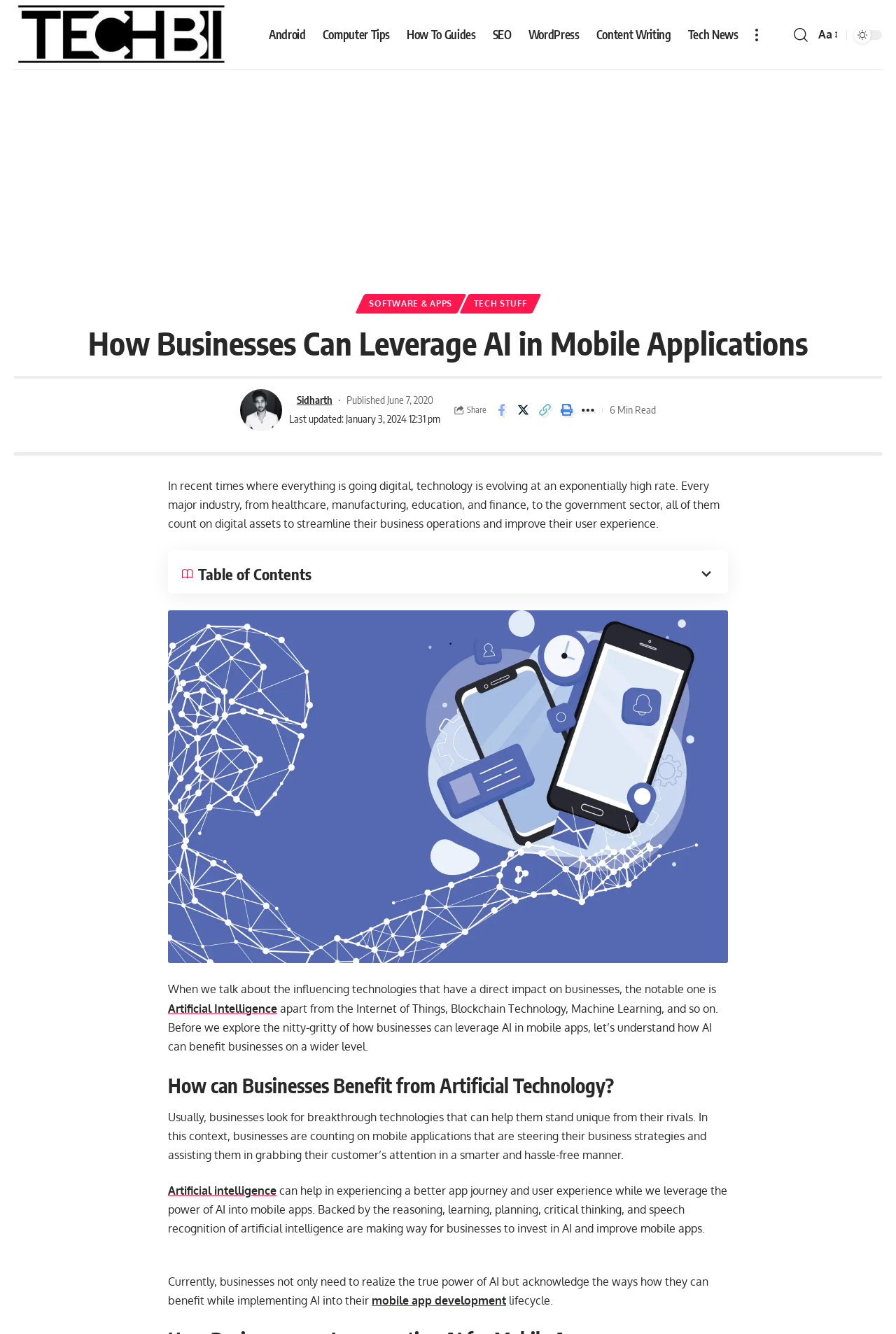Determine the bounding box coordinates of the area to click in order to meet this instruction: "Search for something".

[0.886, 0.017, 0.902, 0.035]